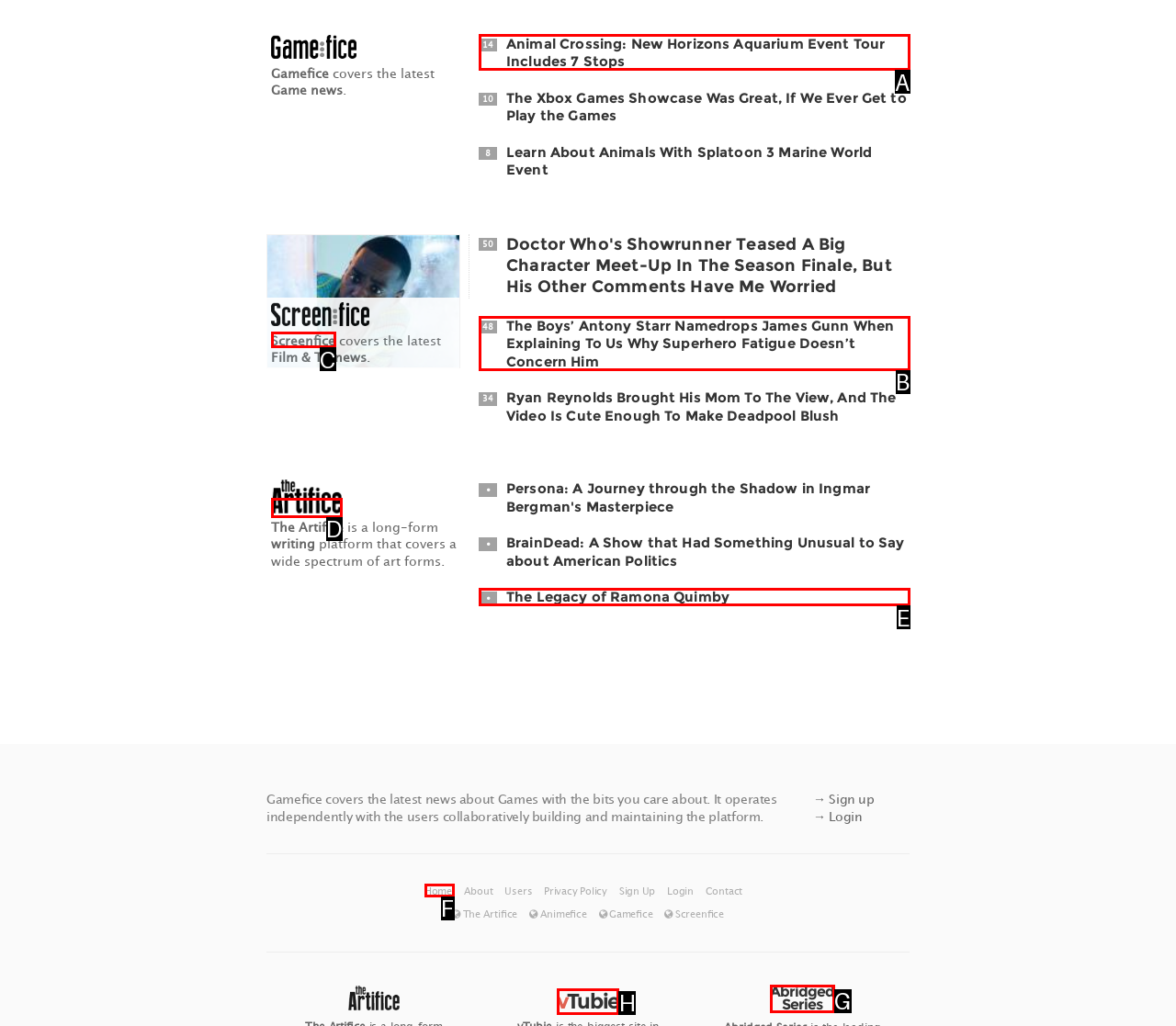Determine which UI element you should click to perform the task: go to Home page
Provide the letter of the correct option from the given choices directly.

F